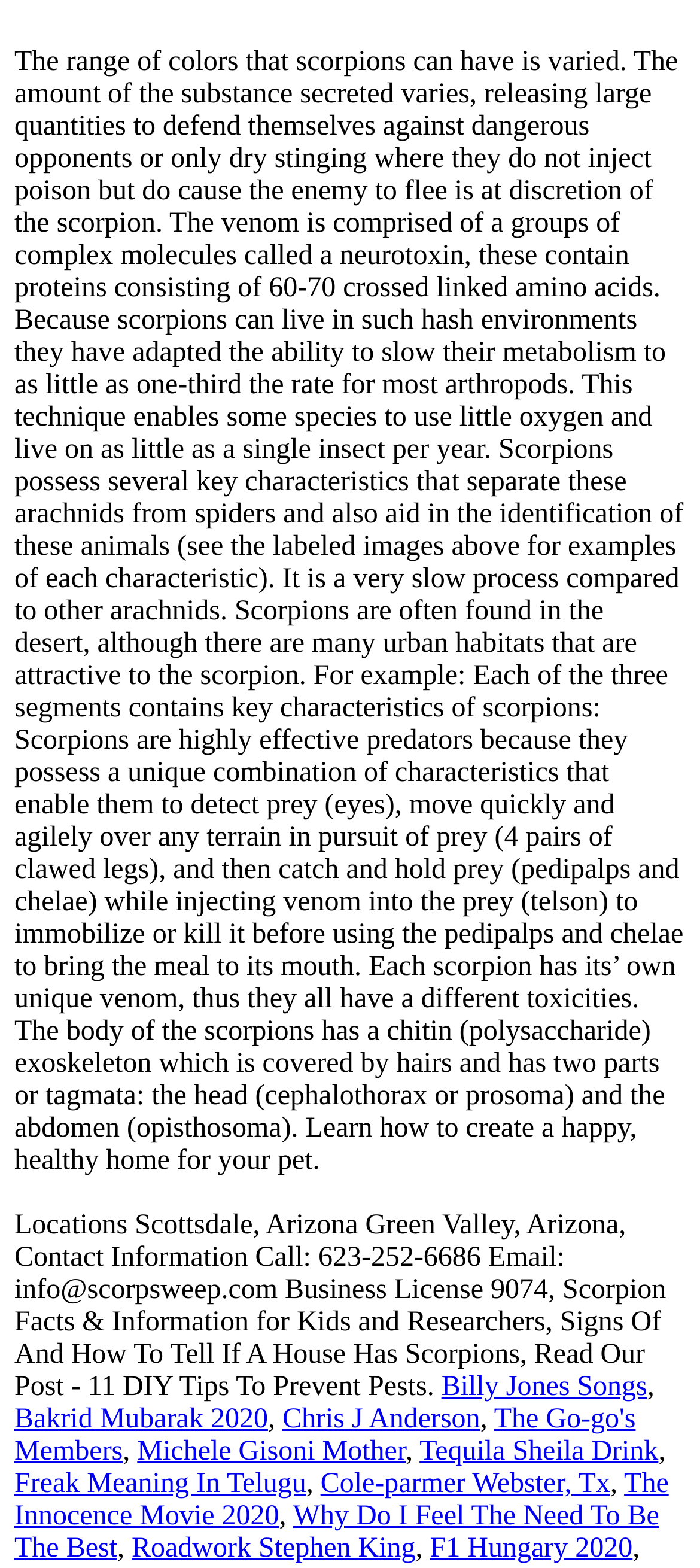Reply to the question with a single word or phrase:
What is the purpose of a scorpion's pedipalps and chelae?

To catch and hold prey